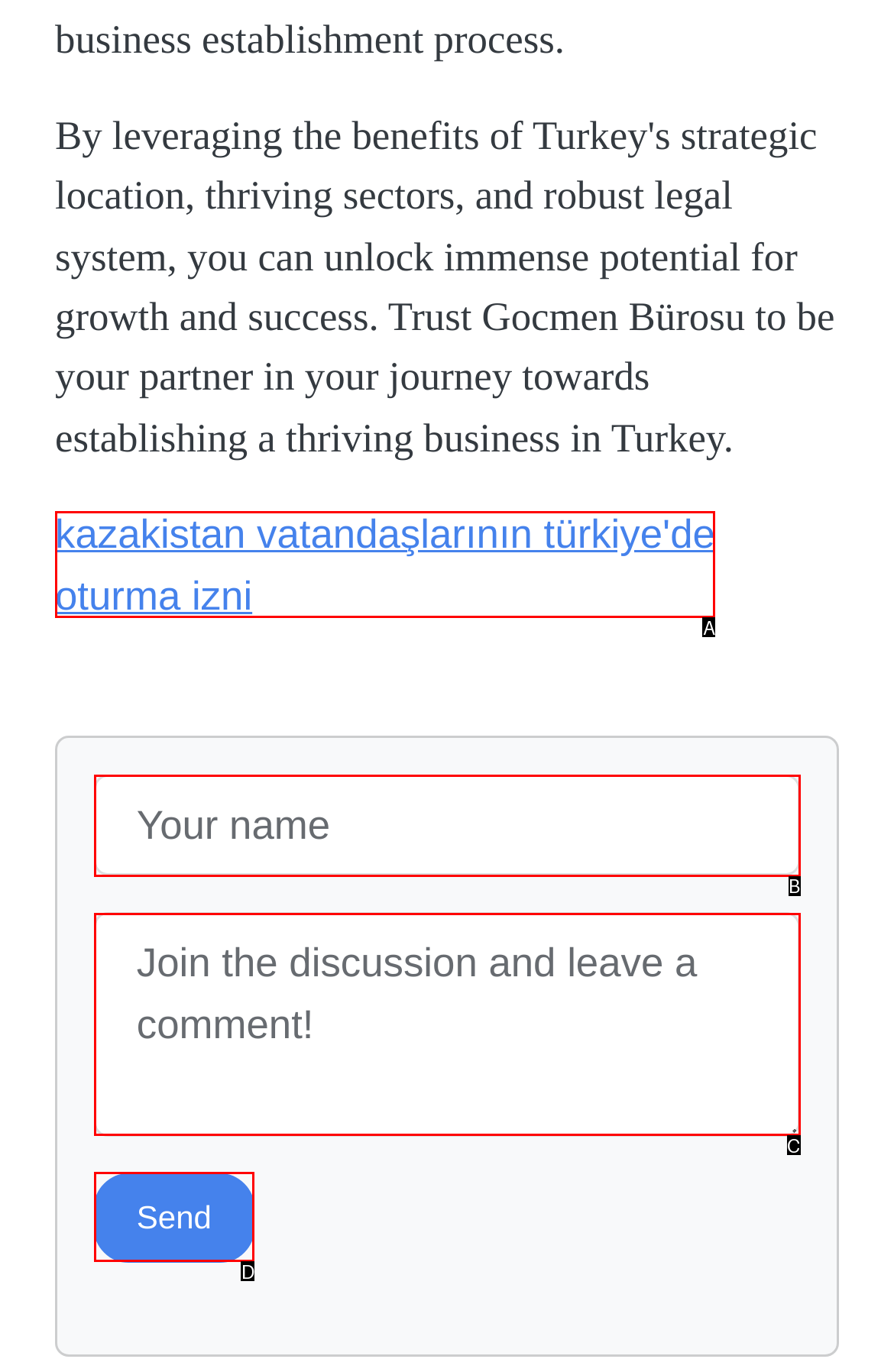Identify the HTML element that matches the description: kazakistan vatandaşlarının türkiye'de oturma izni
Respond with the letter of the correct option.

A